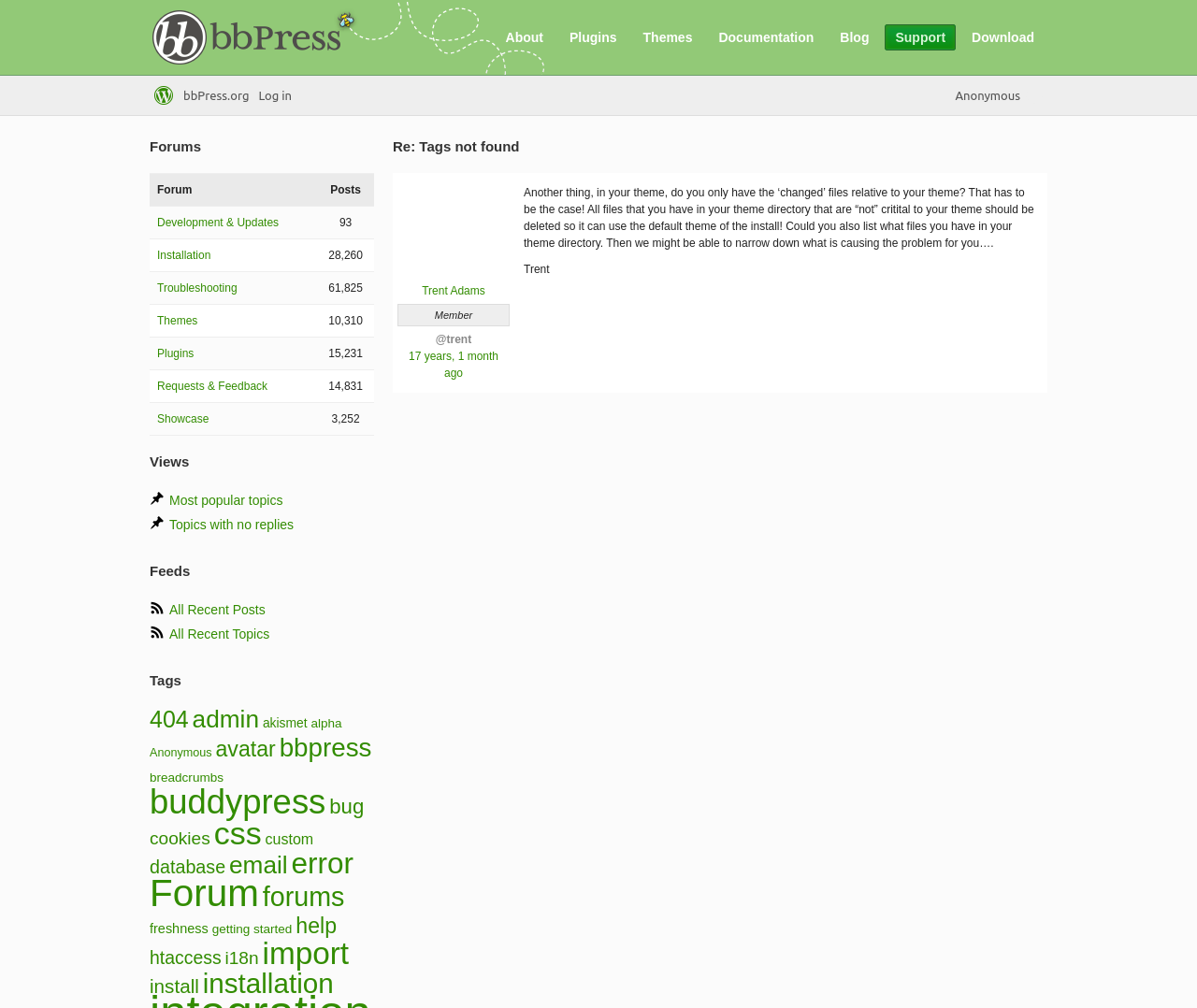Find the bounding box coordinates for the element that must be clicked to complete the instruction: "Check the 'Most popular topics'". The coordinates should be four float numbers between 0 and 1, indicated as [left, top, right, bottom].

[0.141, 0.489, 0.236, 0.504]